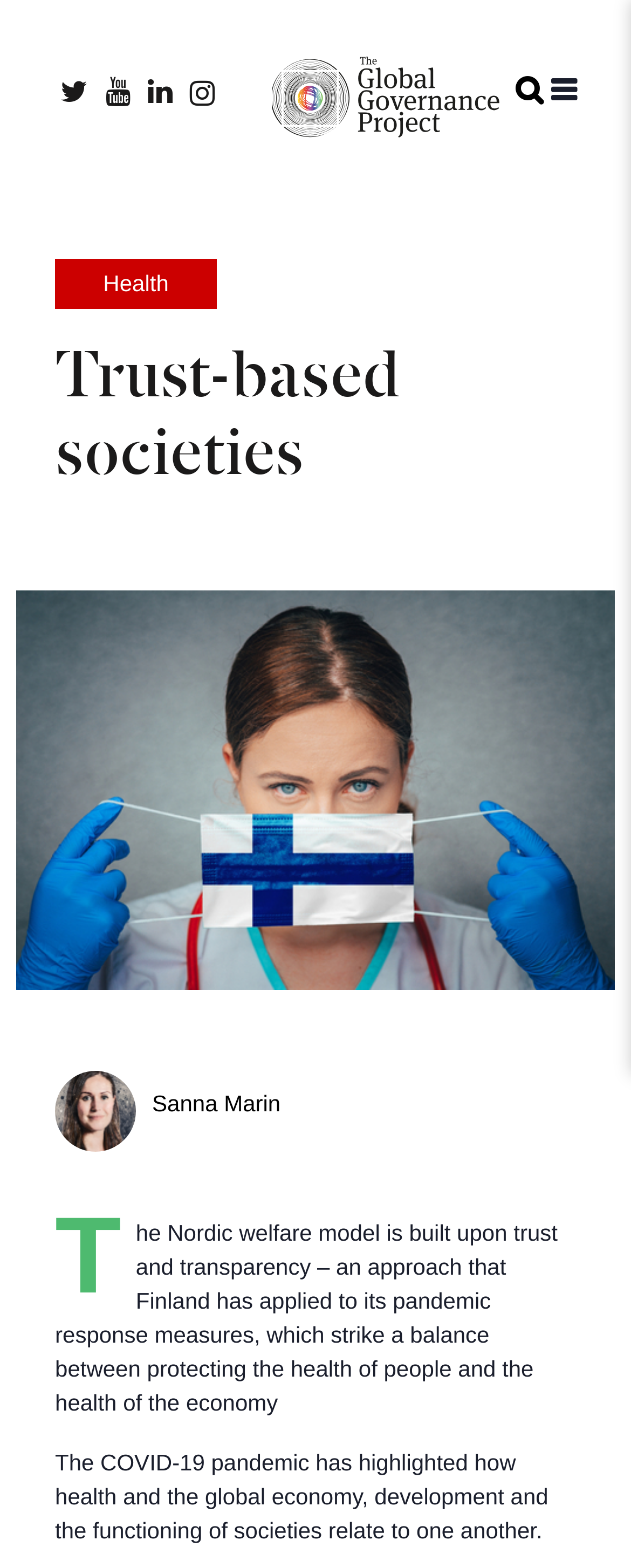Respond concisely with one word or phrase to the following query:
What is the main topic of this webpage?

Nordic welfare model